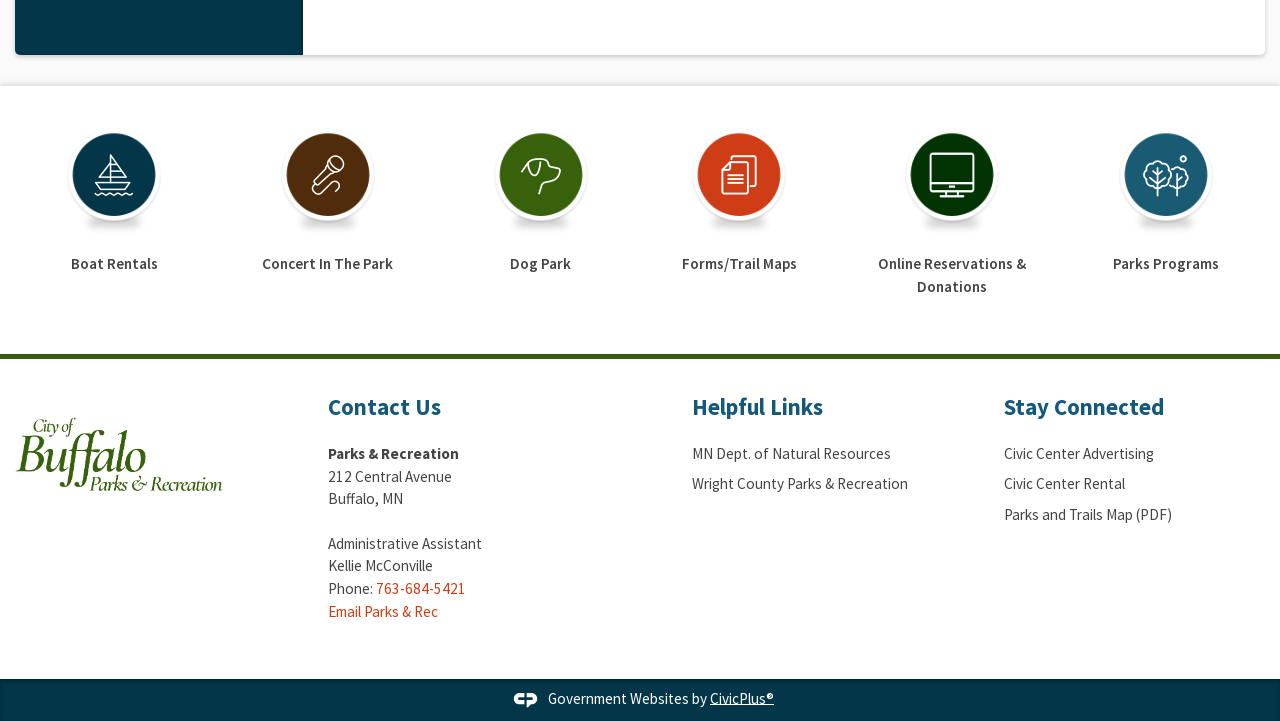For the given element description Concert In The Park, determine the bounding box coordinates of the UI element. The coordinates should follow the format (top-left x, top-left y, bottom-right x, bottom-right y) and be within the range of 0 to 1.

[0.179, 0.161, 0.333, 0.438]